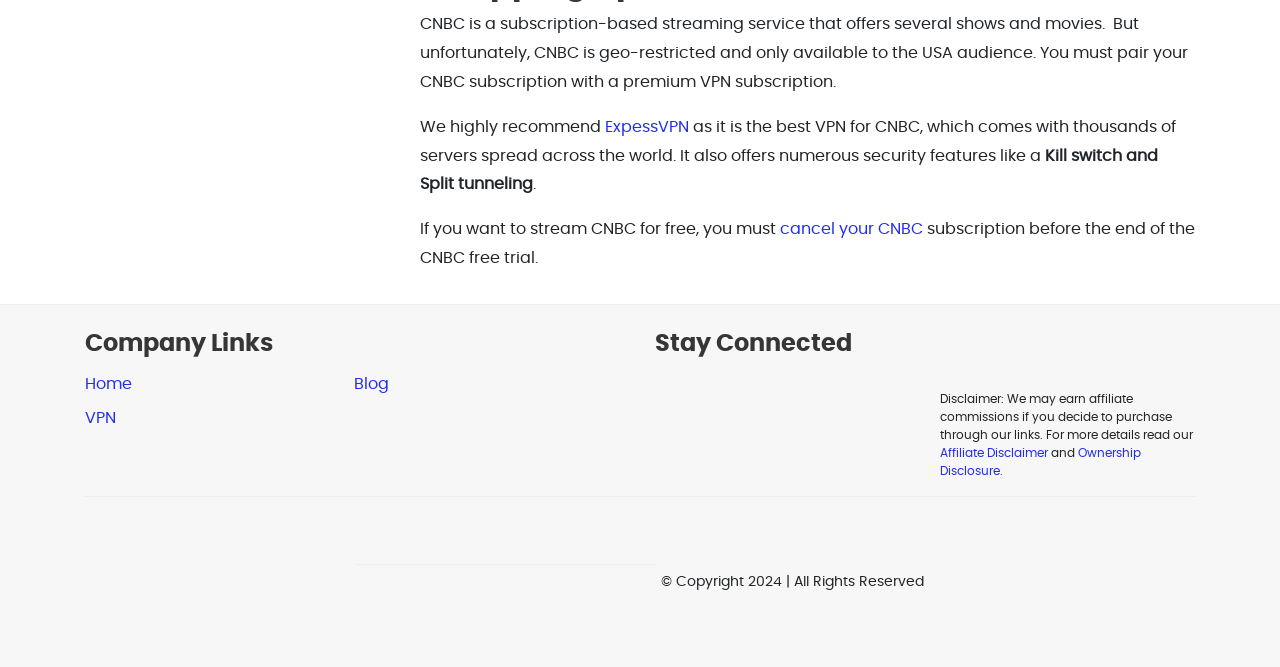Please find the bounding box coordinates for the clickable element needed to perform this instruction: "Click on the 'Affiliate Disclaimer' link".

[0.734, 0.67, 0.819, 0.688]